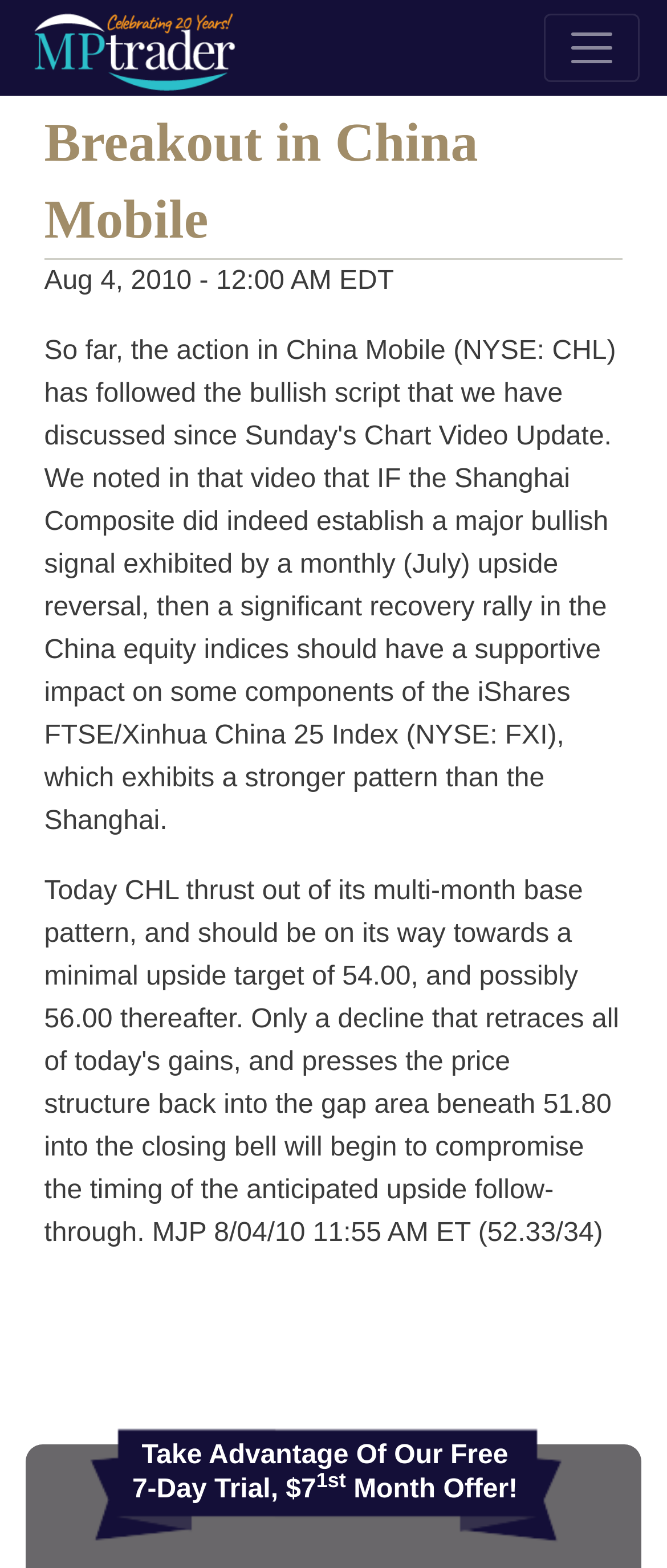Bounding box coordinates are specified in the format (top-left x, top-left y, bottom-right x, bottom-right y). All values are floating point numbers bounded between 0 and 1. Please provide the bounding box coordinate of the region this sentence describes: aria-label="Toggle navigation"

[0.815, 0.009, 0.959, 0.052]